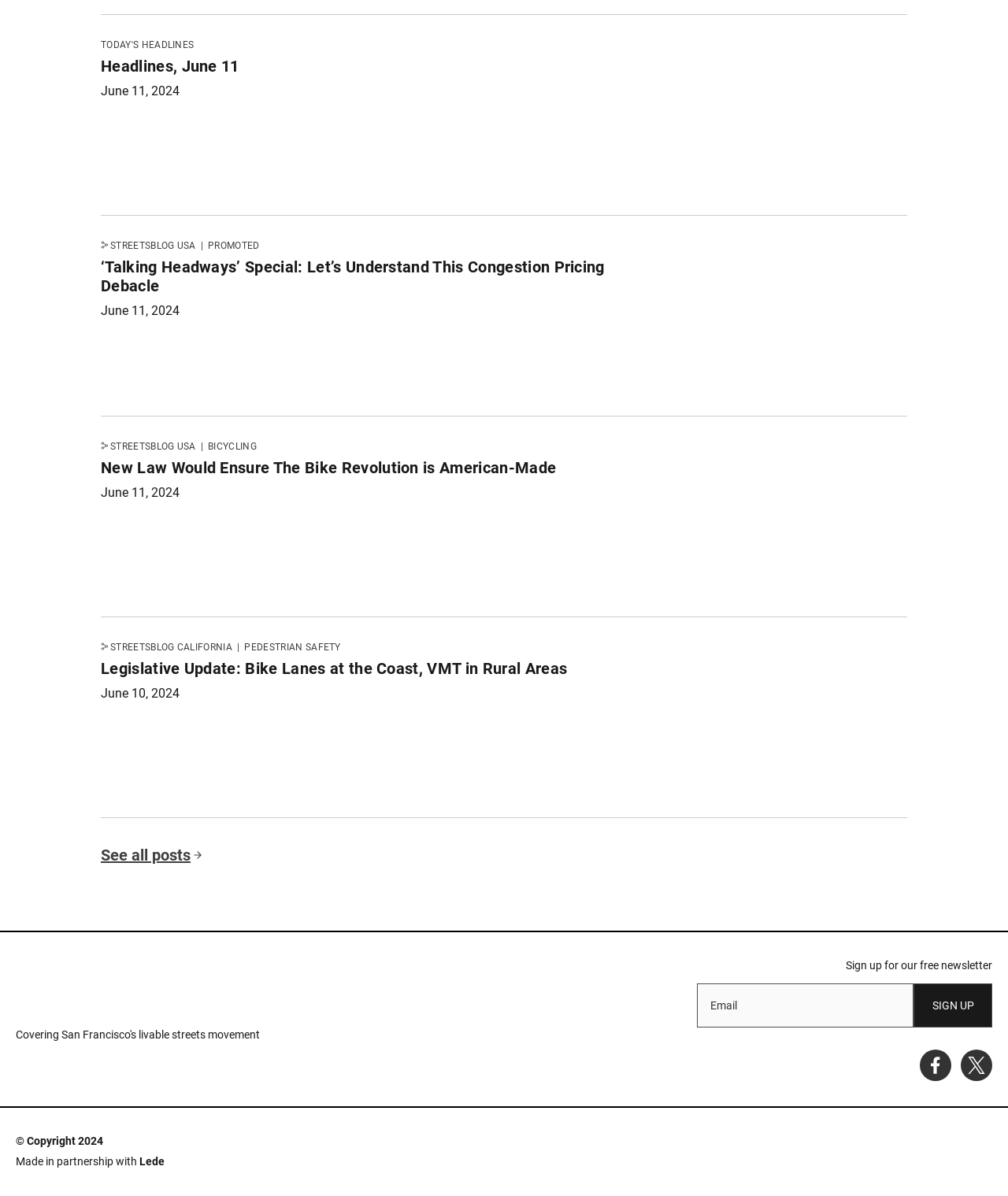Can you give a comprehensive explanation to the question given the content of the image?
What is the purpose of the textbox?

The textbox has a label 'Email' and it is required, indicating that the purpose of the textbox is to input an email address, likely for signing up for a newsletter.